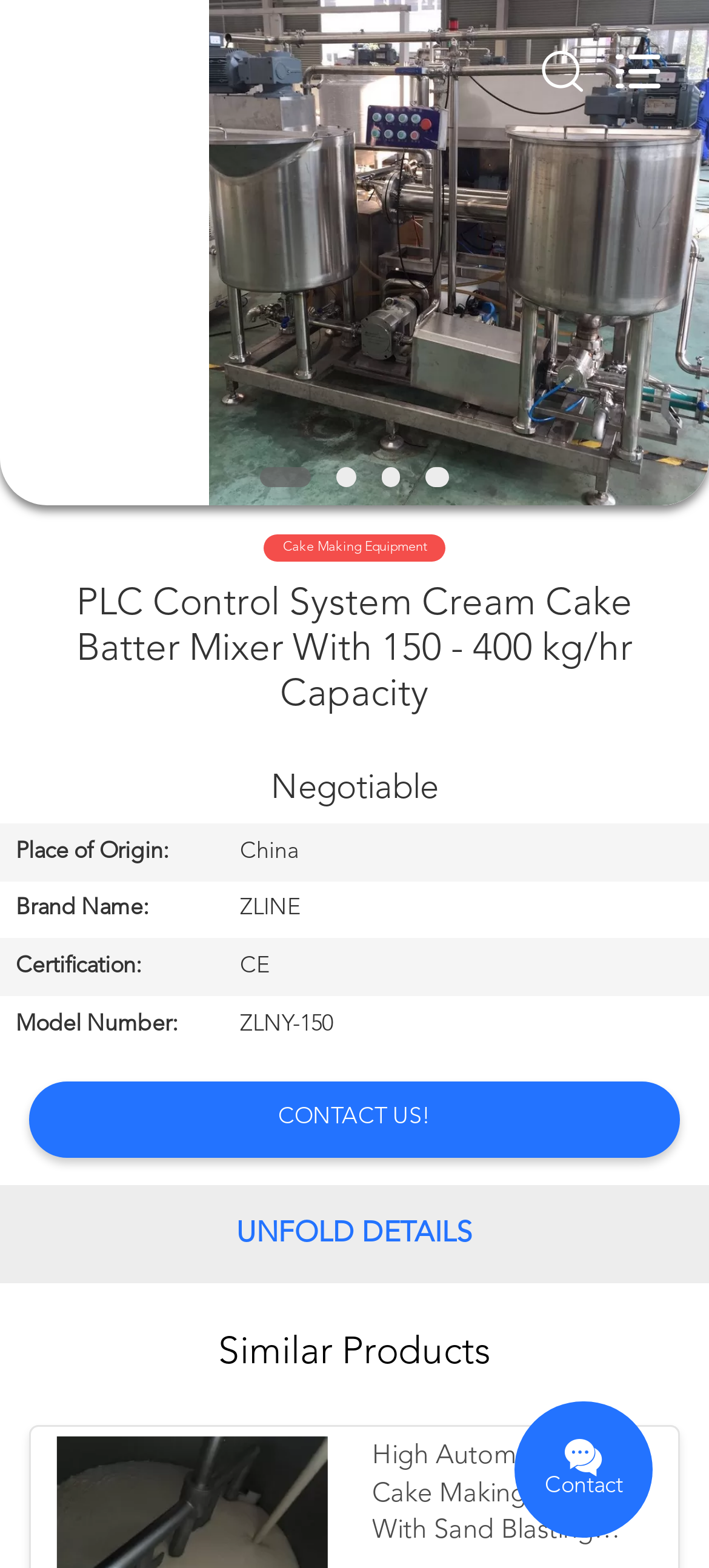What is the capacity of the PLC control system cream cake batter mixer?
Look at the image and answer the question using a single word or phrase.

150 - 400 kg/hr